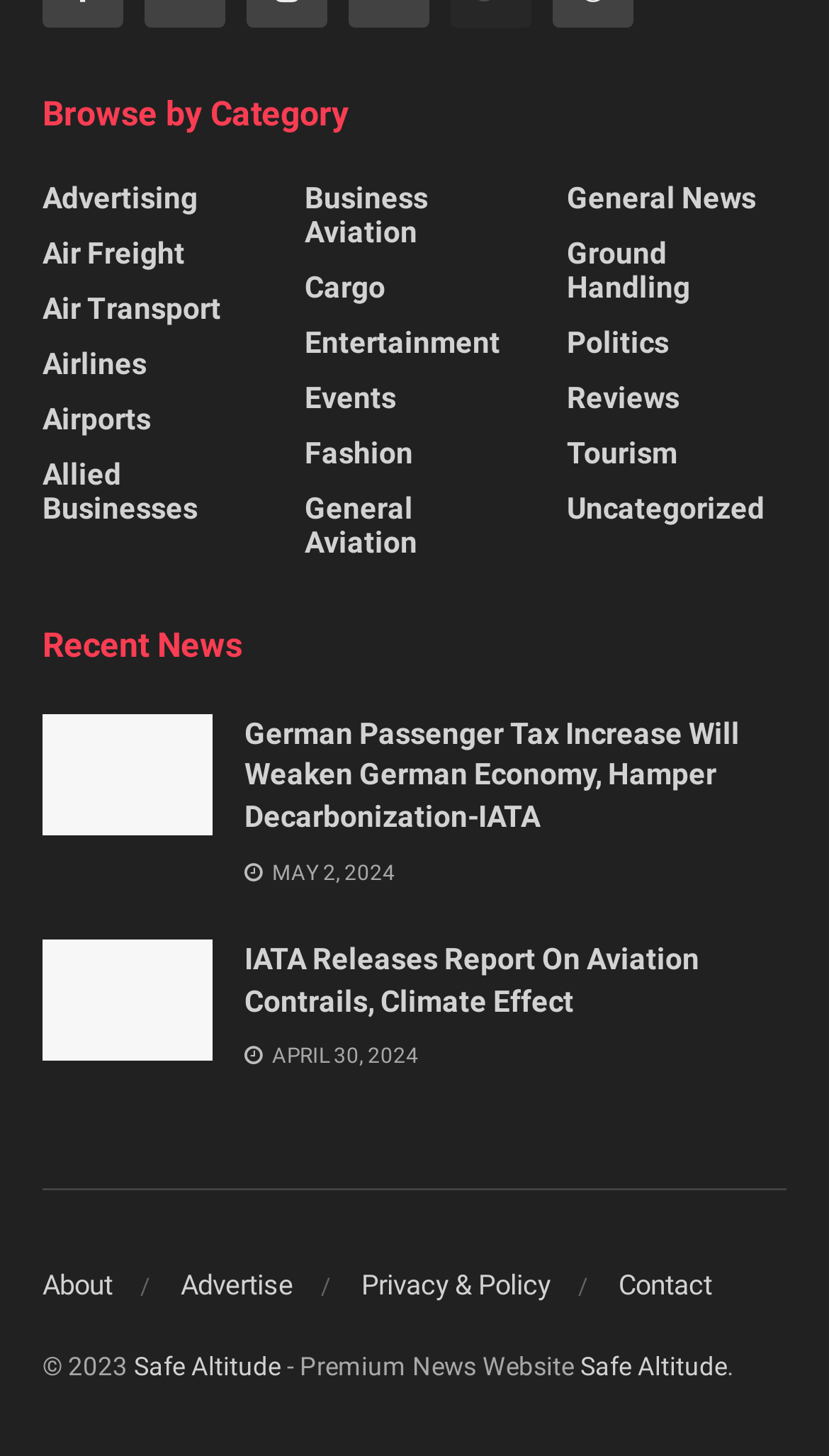How many news articles are displayed on the page?
Please respond to the question with a detailed and thorough explanation.

I counted the number of links under the 'Recent News' heading, and there are 3 news articles displayed on the page.